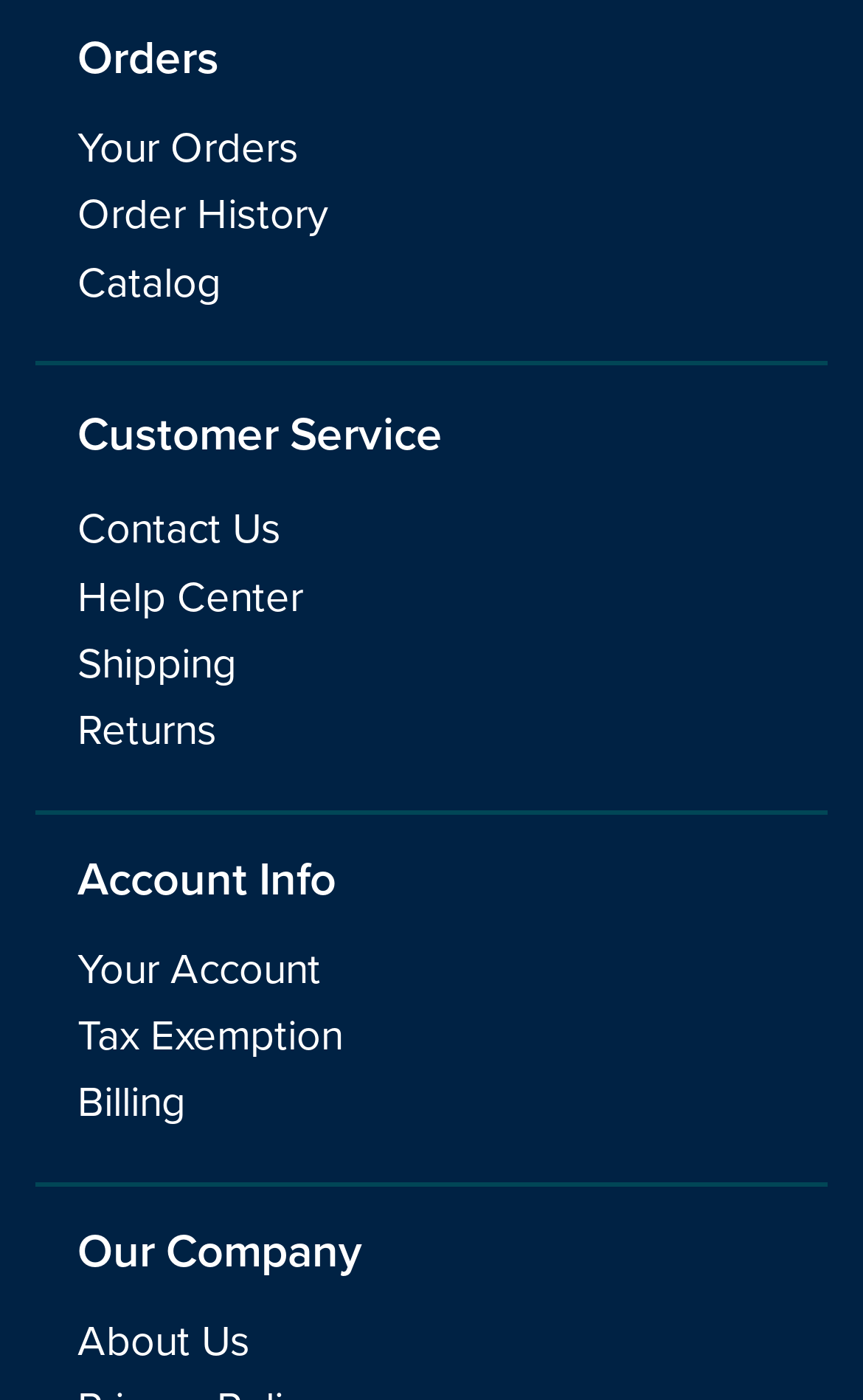Find the bounding box of the UI element described as follows: "Shipping".

[0.09, 0.457, 0.274, 0.492]